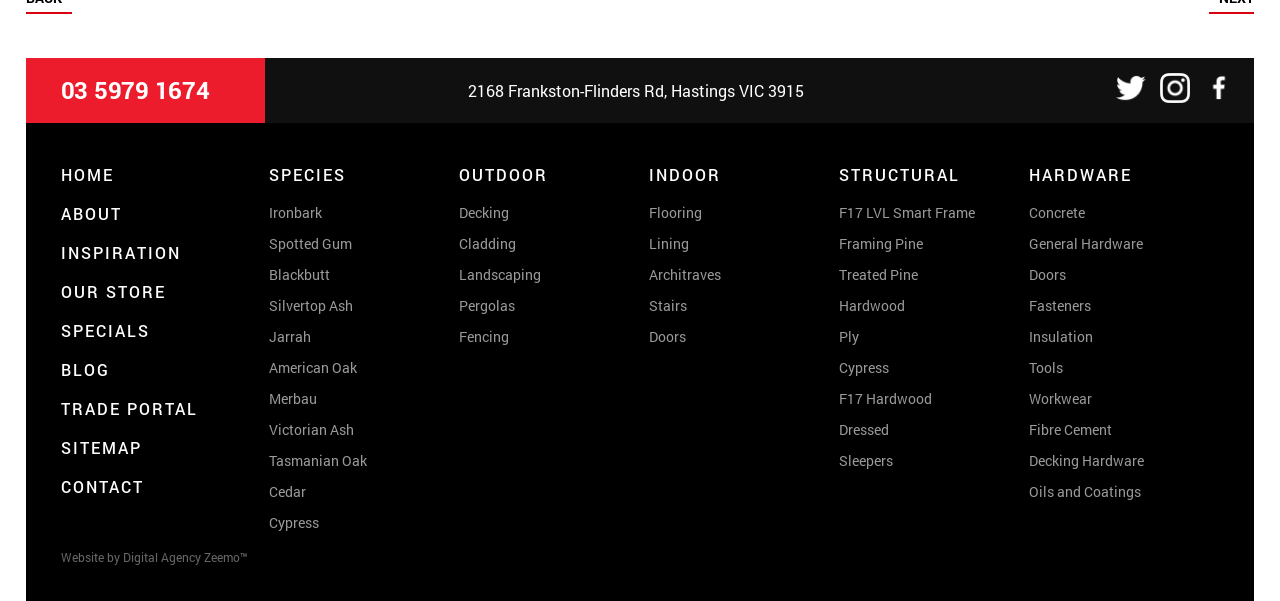Find the bounding box coordinates of the element to click in order to complete the given instruction: "Learn more about F17 LVL Smart Frame."

[0.656, 0.337, 0.762, 0.369]